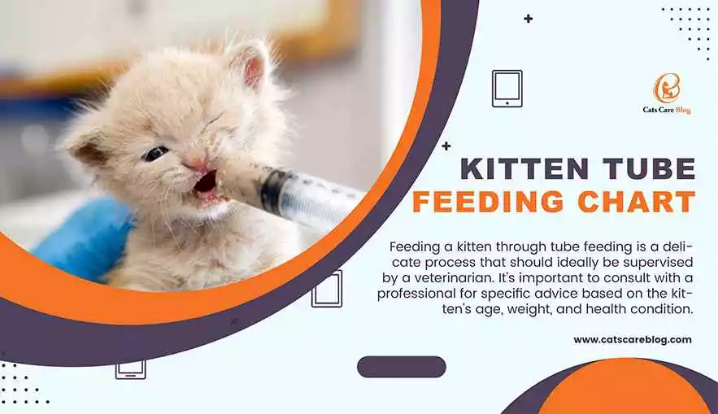What is the purpose of the chart?
Based on the visual content, answer with a single word or a brief phrase.

Guide new kitten owners